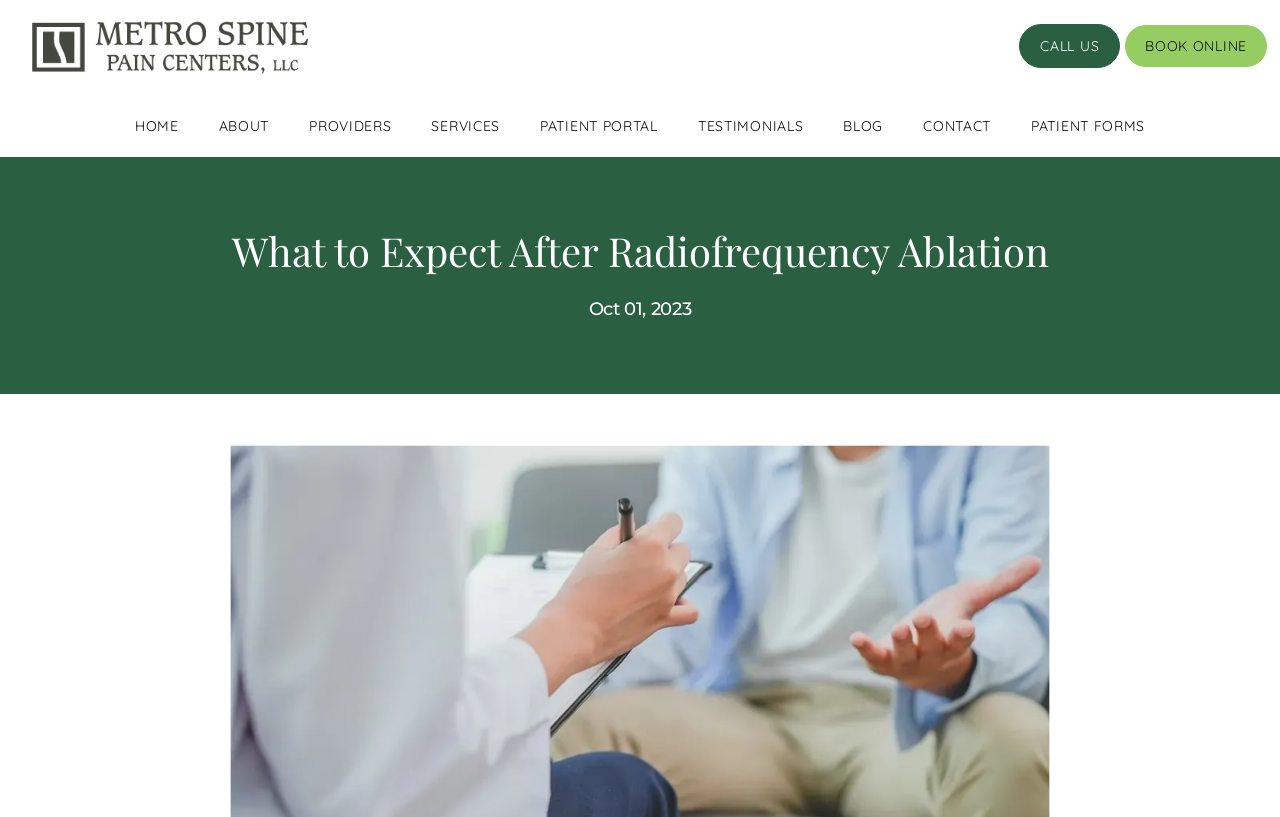Could you find the bounding box coordinates of the clickable area to complete this instruction: "click the CALL US link"?

[0.795, 0.027, 0.877, 0.09]